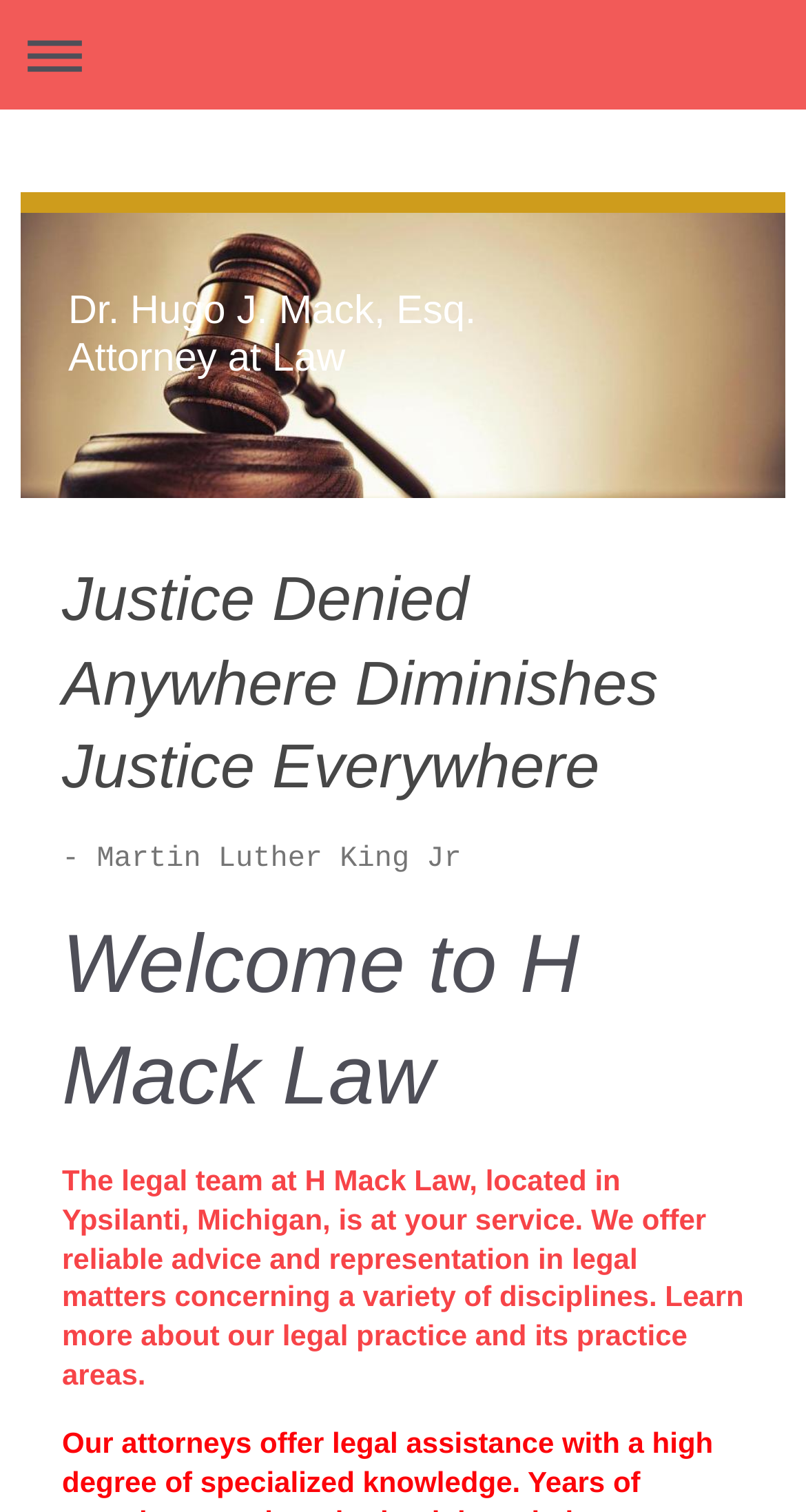Who said the quote on the webpage?
Look at the image and respond with a single word or a short phrase.

Martin Luther King Jr